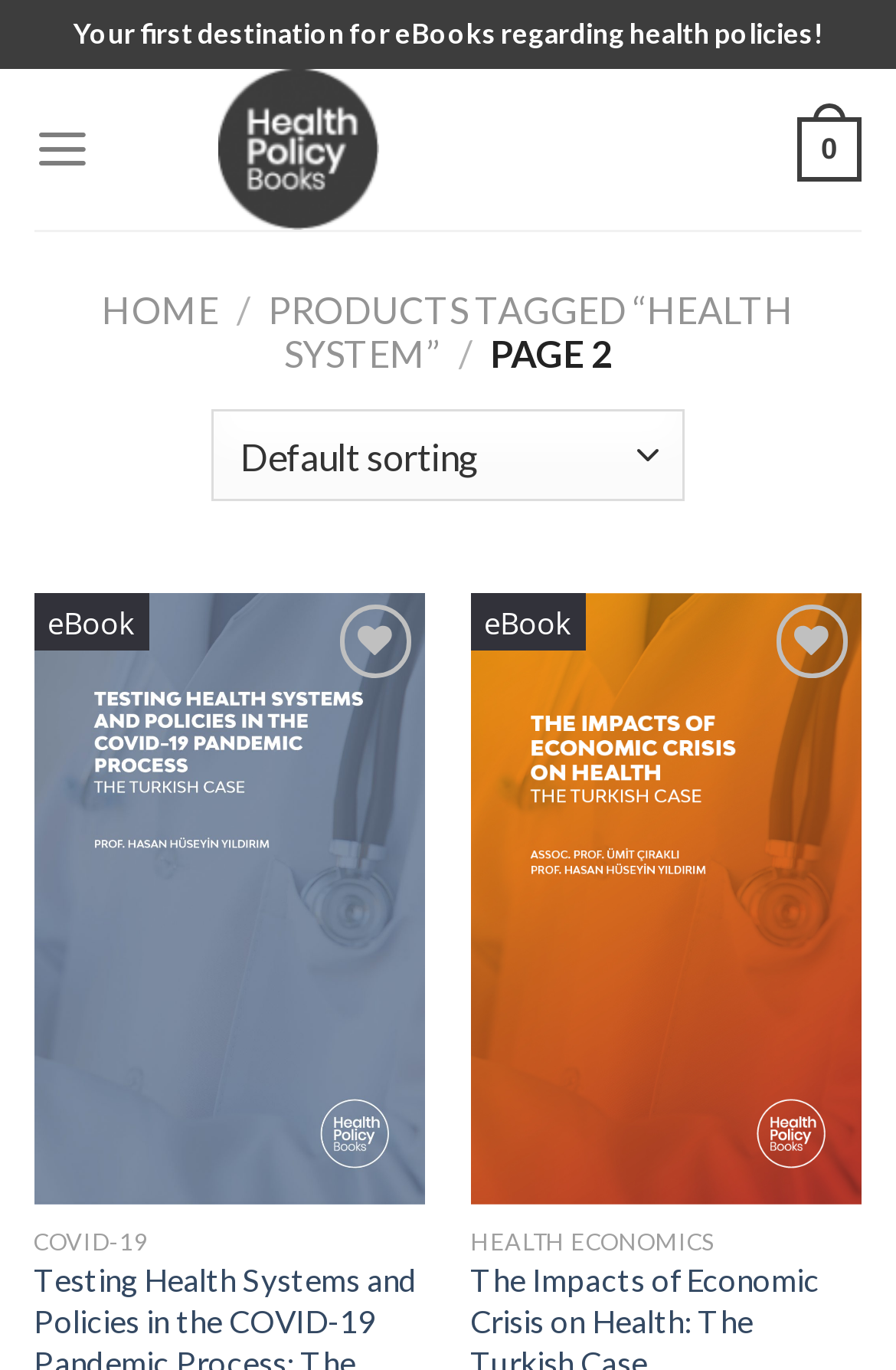Summarize the webpage in an elaborate manner.

The webpage appears to be an archive page for health system-related eBooks, with a focus on health policy books. At the top, there is a brief introduction stating "Your first destination for eBooks regarding health policies!" Below this, there is a logo and a link to "Health Policy Books" on the left, and a menu button on the right.

The main navigation menu is located below, with links to "HOME" and "PRODUCTS TAGGED “HEALTH SYSTEM”". The current page is indicated as "PAGE 2" in the middle. On the right side, there is a combobox to sort the shop order.

The main content of the page consists of two eBook listings. The first eBook is titled "Testing Health Systems and Policies in the COVID-19 Pandemic Process: The Turkish Case", with an "eBook" label and a "Wishlist" button. The second eBook is titled "The Impacts of Economic Crisis on Health: The Turkish Case", also with an "eBook" label and a "Wishlist" button. Both eBook listings have an "Add to wishlist" link below the "Wishlist" button.

There are also some keywords or tags related to the eBooks, such as "COVID-19" and "HEALTH ECONOMICS", scattered throughout the page. Overall, the page appears to be a catalog of health system-related eBooks, with filtering and sorting options.